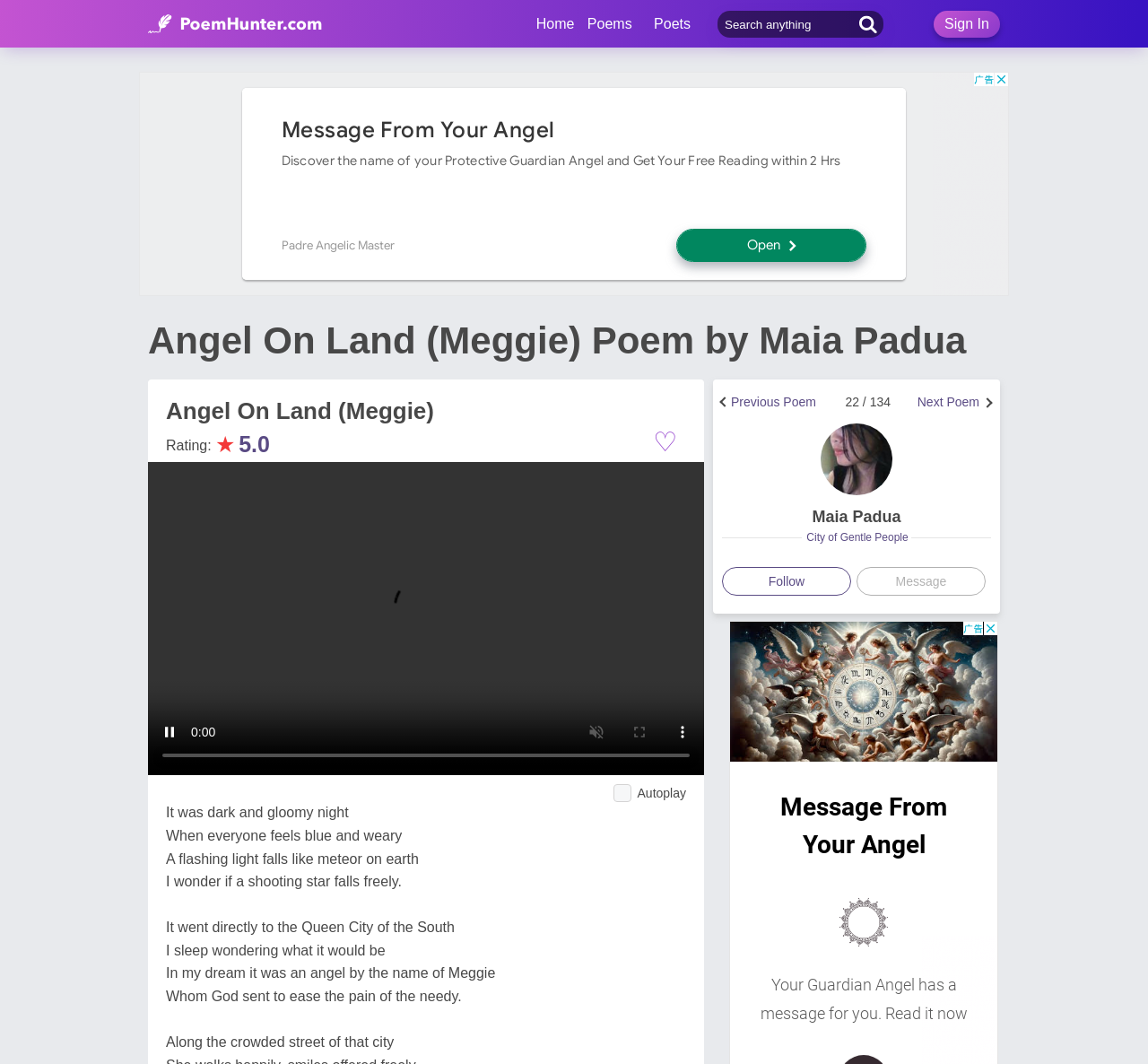Please identify the bounding box coordinates of the element that needs to be clicked to execute the following command: "Sign in to the website". Provide the bounding box using four float numbers between 0 and 1, formatted as [left, top, right, bottom].

[0.823, 0.016, 0.862, 0.03]